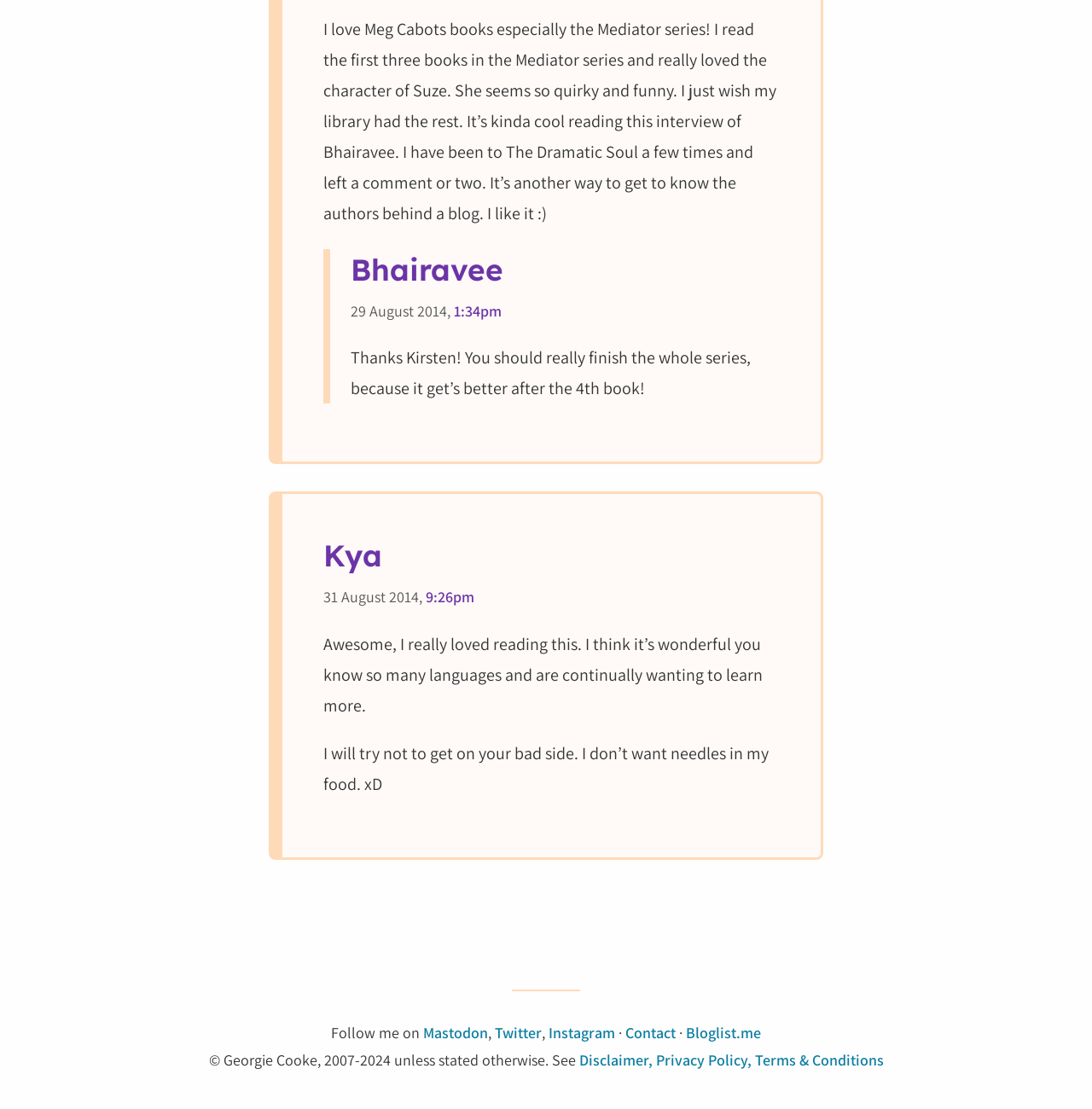Answer the question with a single word or phrase: 
What is the name of the author's website?

The Dramatic Soul